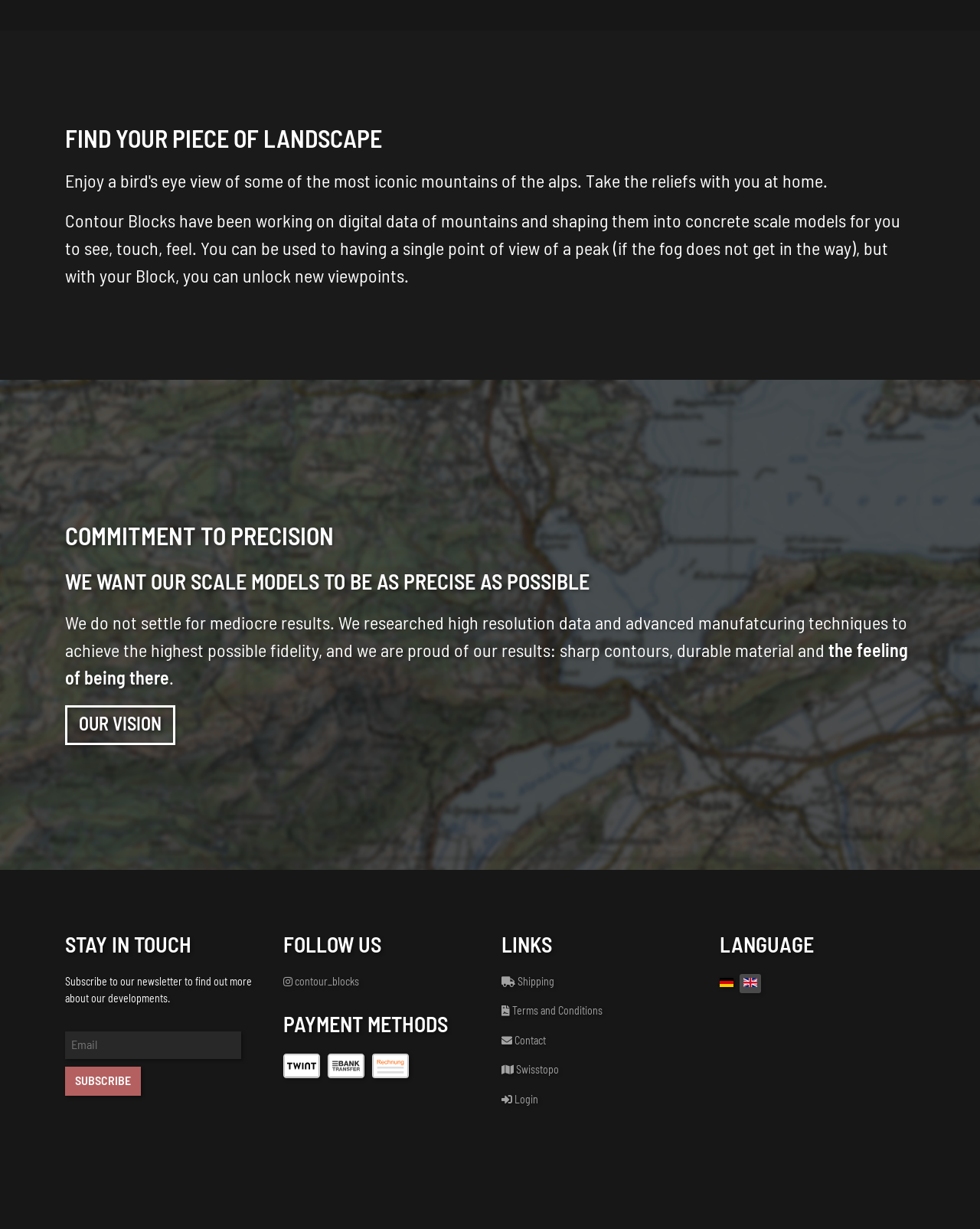Determine the bounding box coordinates of the UI element described below. Use the format (top-left x, top-left y, bottom-right x, bottom-right y) with floating point numbers between 0 and 1: Terms and Conditions

[0.512, 0.819, 0.615, 0.828]